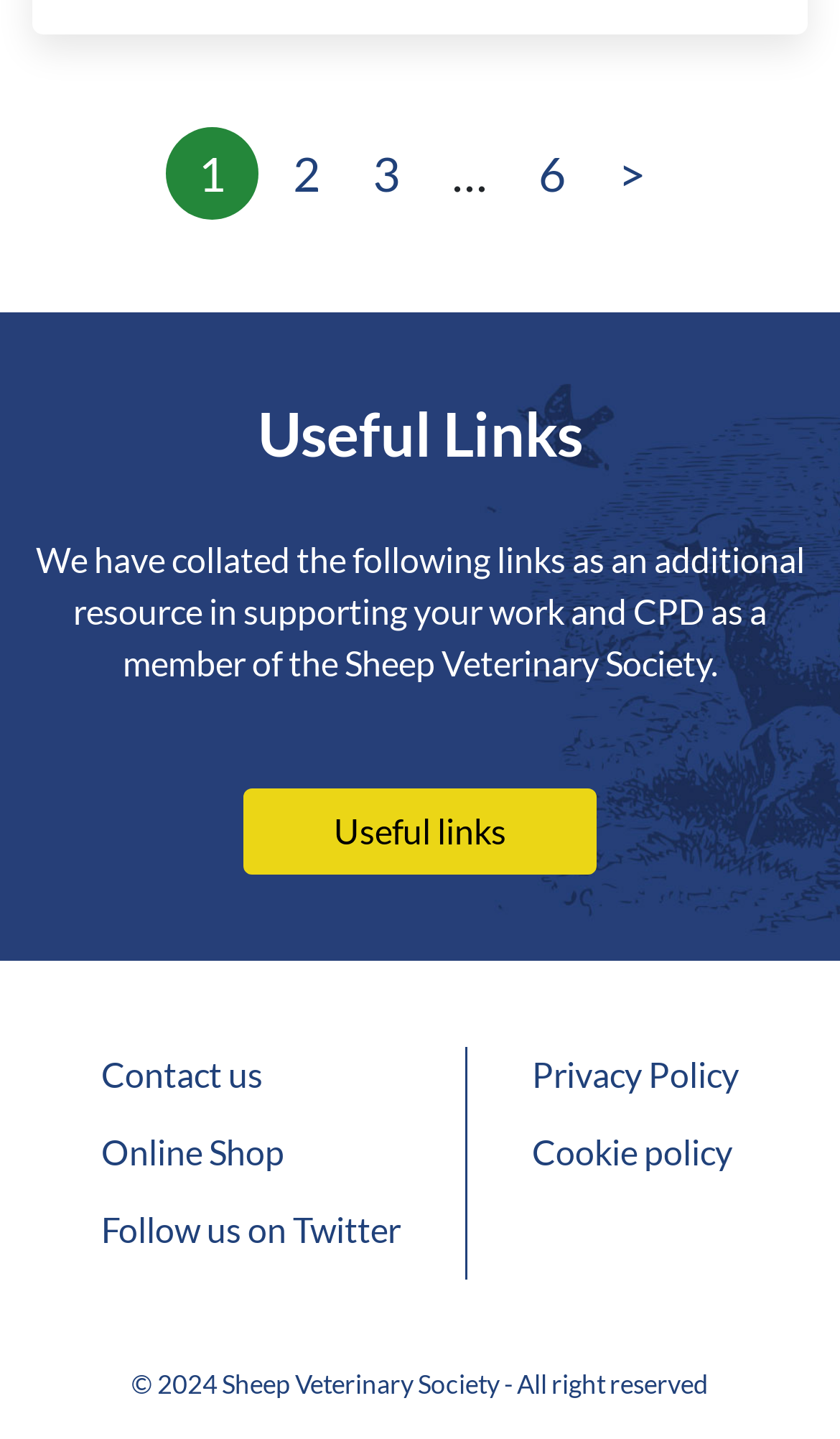Based on the image, provide a detailed response to the question:
What social media platform is the society on?

The webpage provides a link to 'Follow us on Twitter', indicating that the Sheep Veterinary Society has a presence on the Twitter social media platform.